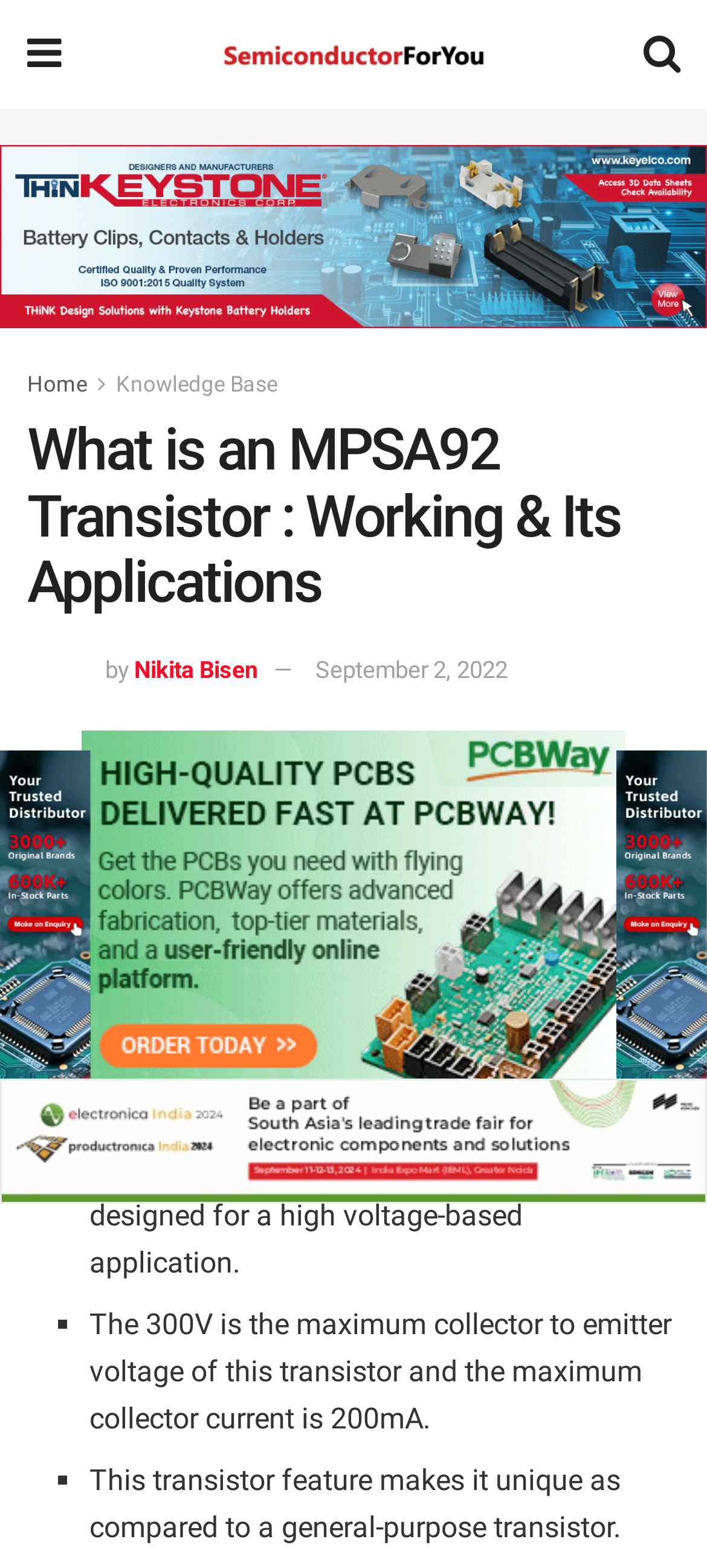Who is the author of this article?
Using the information from the image, provide a comprehensive answer to the question.

I found the answer by looking at the text in the webpage, specifically the name 'Nikita Bisen' which is located below the title of the webpage and above the date.